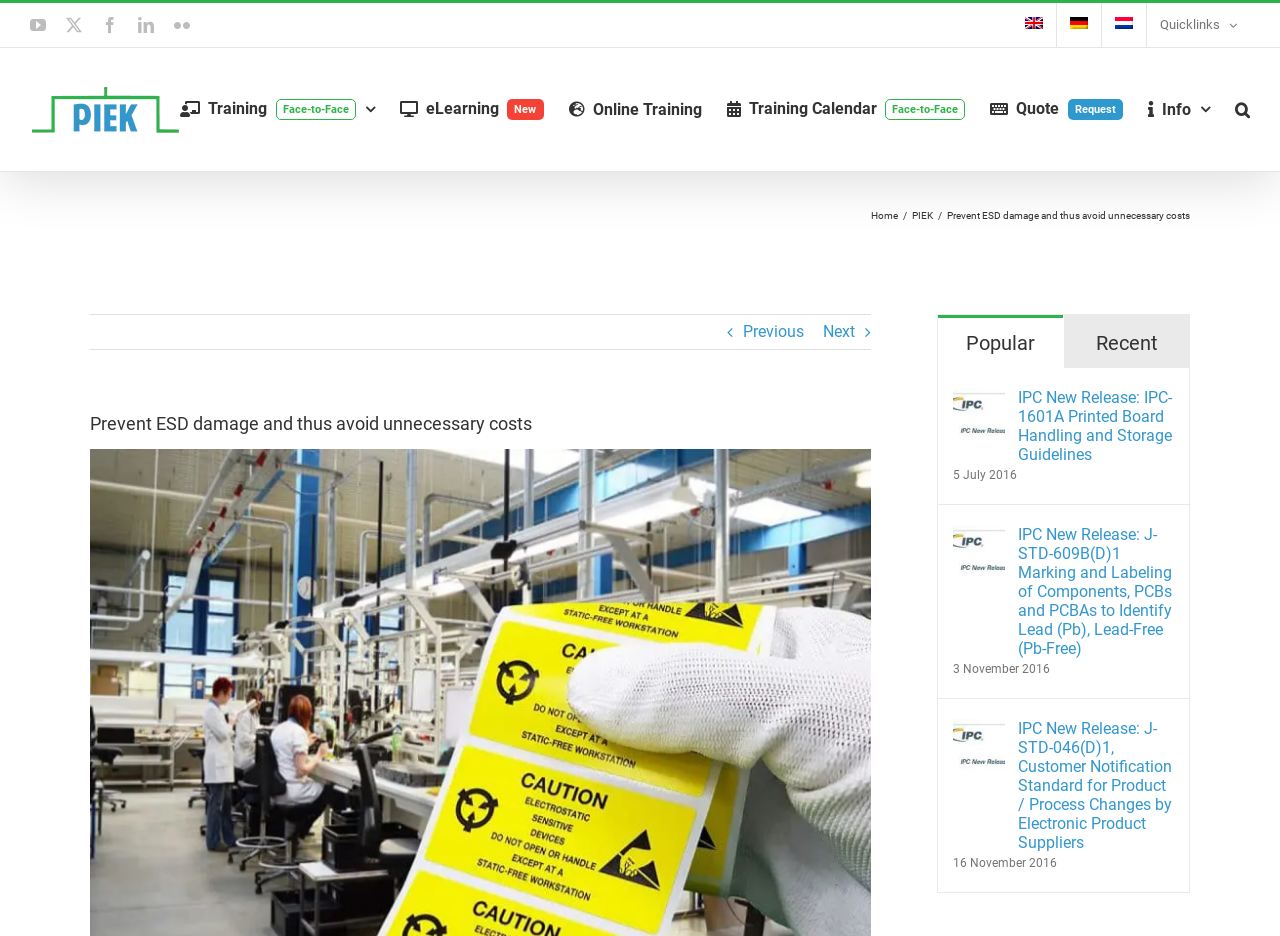Please answer the following question using a single word or phrase: What is the purpose of the 'Search' button?

To search the website